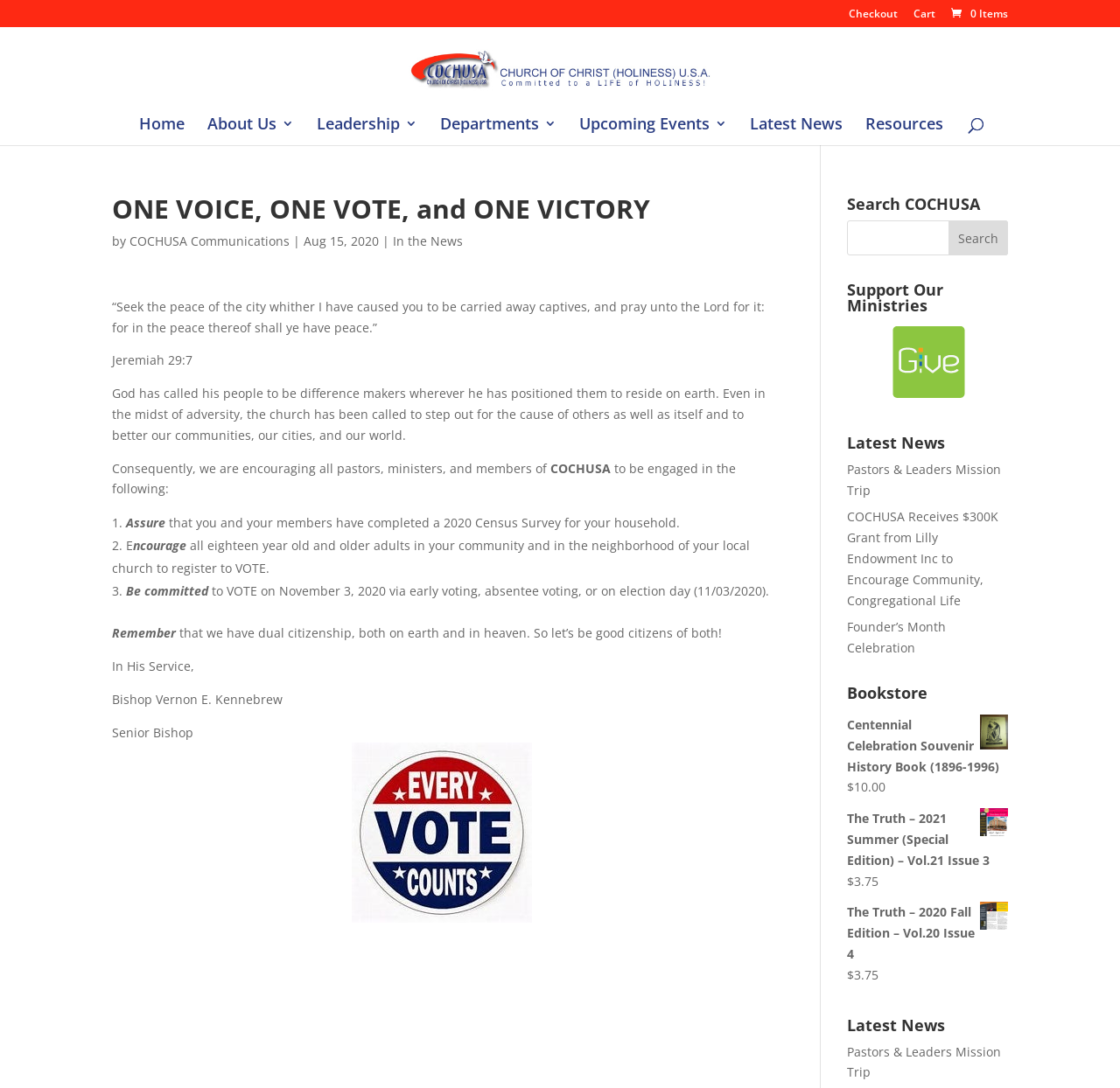Locate the bounding box coordinates of the area that needs to be clicked to fulfill the following instruction: "Go to the Home page". The coordinates should be in the format of four float numbers between 0 and 1, namely [left, top, right, bottom].

[0.124, 0.108, 0.164, 0.133]